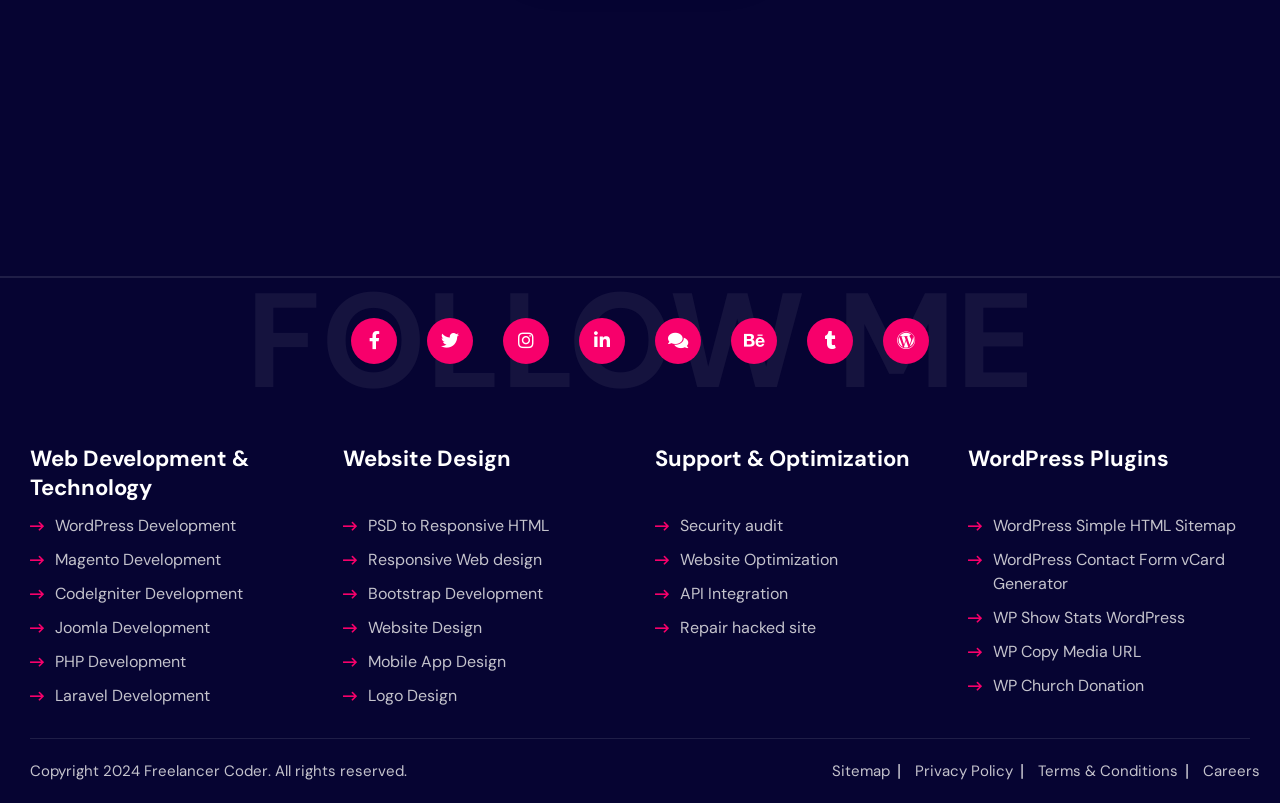Determine the bounding box coordinates of the UI element described by: "Repair hacked site".

[0.512, 0.761, 0.638, 0.803]